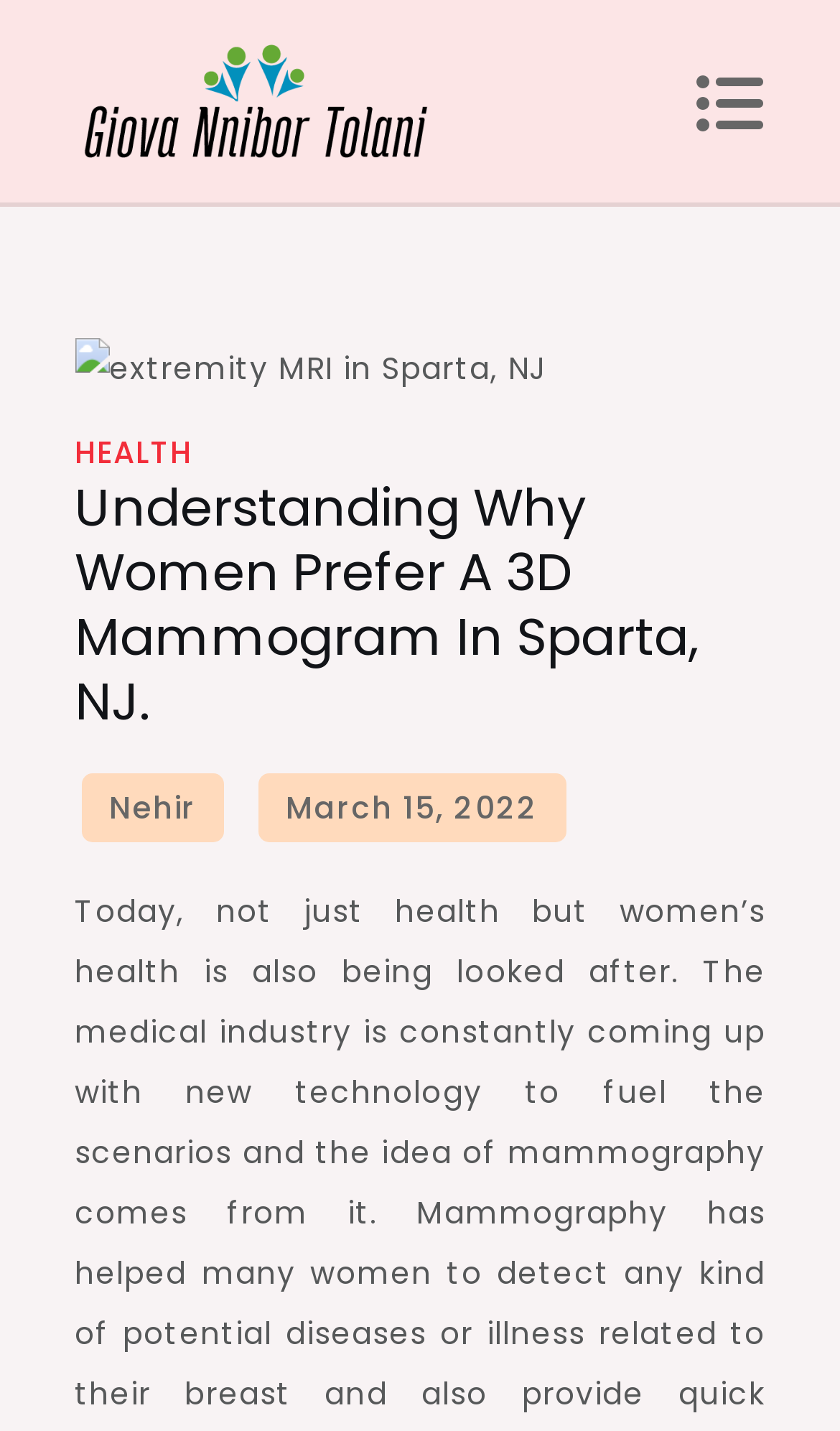Articulate a detailed summary of the webpage's content and design.

The webpage appears to be an article or blog post discussing the topic of 3D mammograms in Sparta, NJ, specifically focusing on why women prefer them. 

At the top of the page, there is a link labeled "General Information" accompanied by an image with the same label. This element is positioned near the top-left corner of the page. 

To the right of this element, there is another link with the same label "General Information", which is slightly below the first one. 

On the right side of the page, near the top, there is a button with an icon represented by the Unicode character '\uf0ca'. Below this button, there is an image related to extremity MRI in Sparta, NJ. 

Underneath the image, there is a header section that spans almost the entire width of the page. Within this section, there is a footer element that contains a link labeled "HEALTH" positioned near the left edge of the page. 

Above the footer element, there is a heading that displays the title of the article, "Understanding Why Women Prefer A 3D Mammogram In Sparta, NJ." This heading is centered within the header section. 

Further down the page, there are two links, one labeled "Nehir" and another labeled "March 15, 2022", positioned side by side. The latter link has a time element associated with it, which is placed to its right.